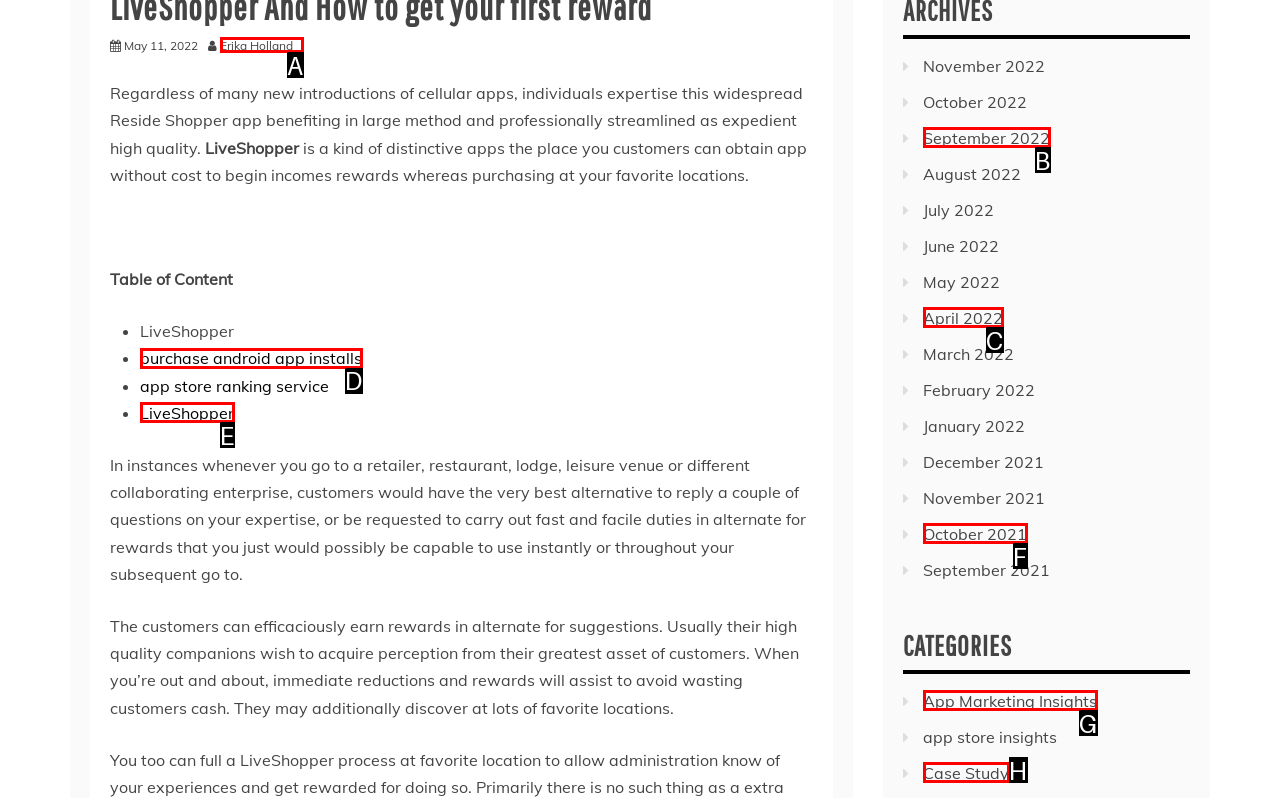Choose the letter of the element that should be clicked to complete the task: Click on 'Erika Holland'
Answer with the letter from the possible choices.

A